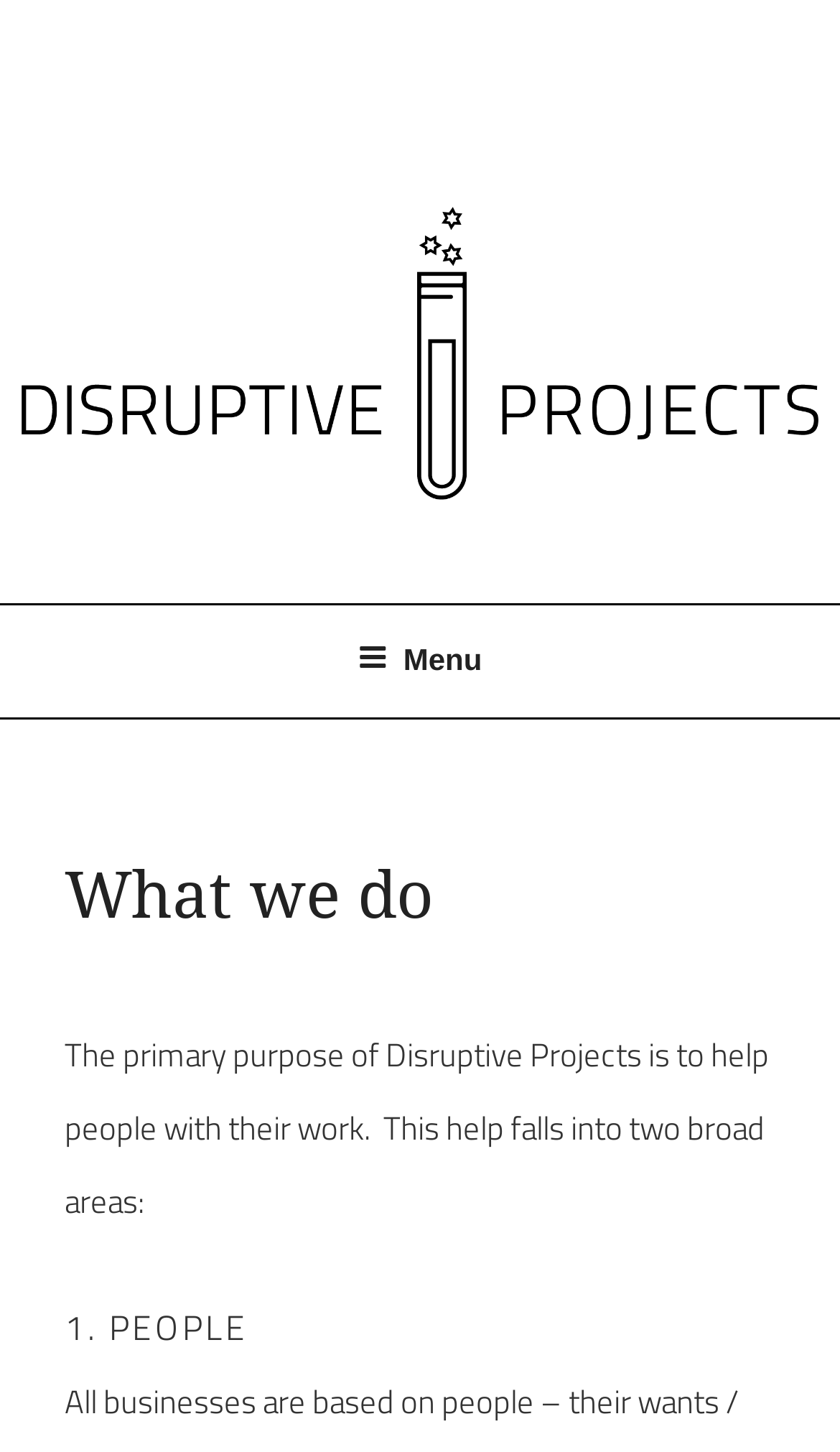Give a concise answer of one word or phrase to the question: 
What is the text above the 'DISRUPTIVE PROJECTS' link?

Let’s create a meaningful difference